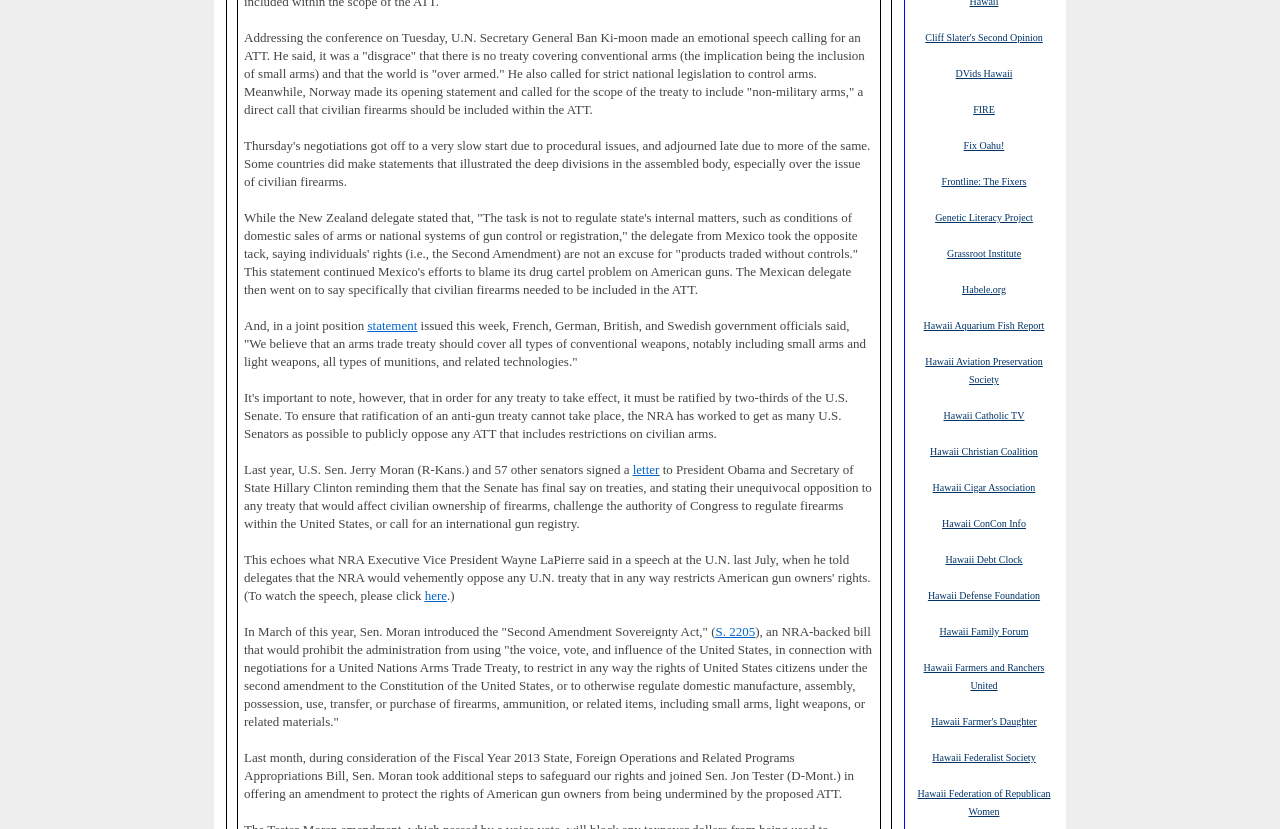Provide the bounding box coordinates of the HTML element this sentence describes: "Careers and open positions". The bounding box coordinates consist of four float numbers between 0 and 1, i.e., [left, top, right, bottom].

None